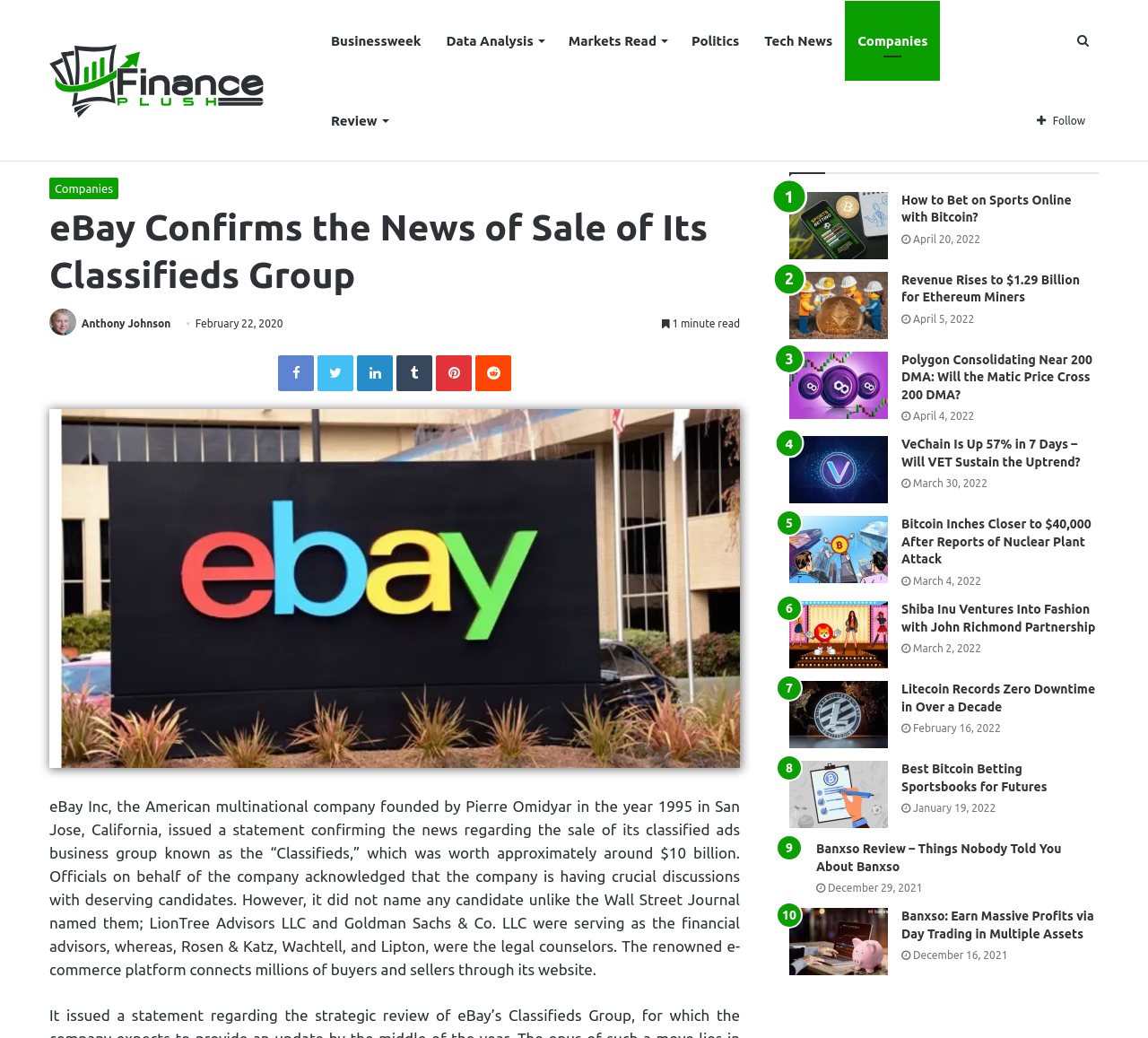What is the value of the classified ads business group?
Deliver a detailed and extensive answer to the question.

The answer can be found in the main article section, where it is stated that 'eBay Inc, the American multinational company founded by Pierre Omidyar in the year 1995 in San Jose, California, issued a statement confirming the news regarding the sale of its classified ads business group known as the “Classifieds,” which was worth approximately around $10 billion.'